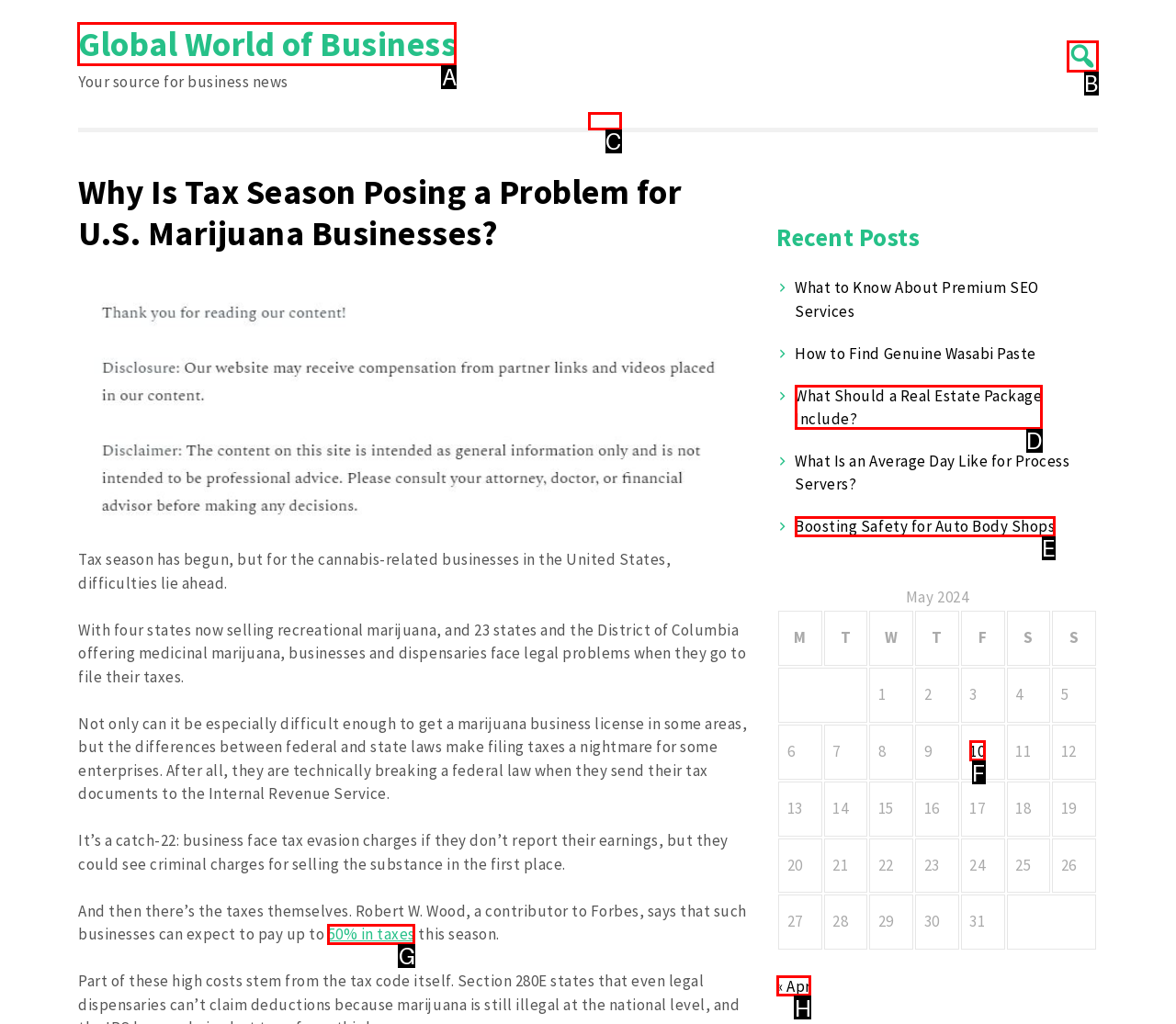Tell me the letter of the correct UI element to click for this instruction: Click on 'Global World of Business'. Answer with the letter only.

A